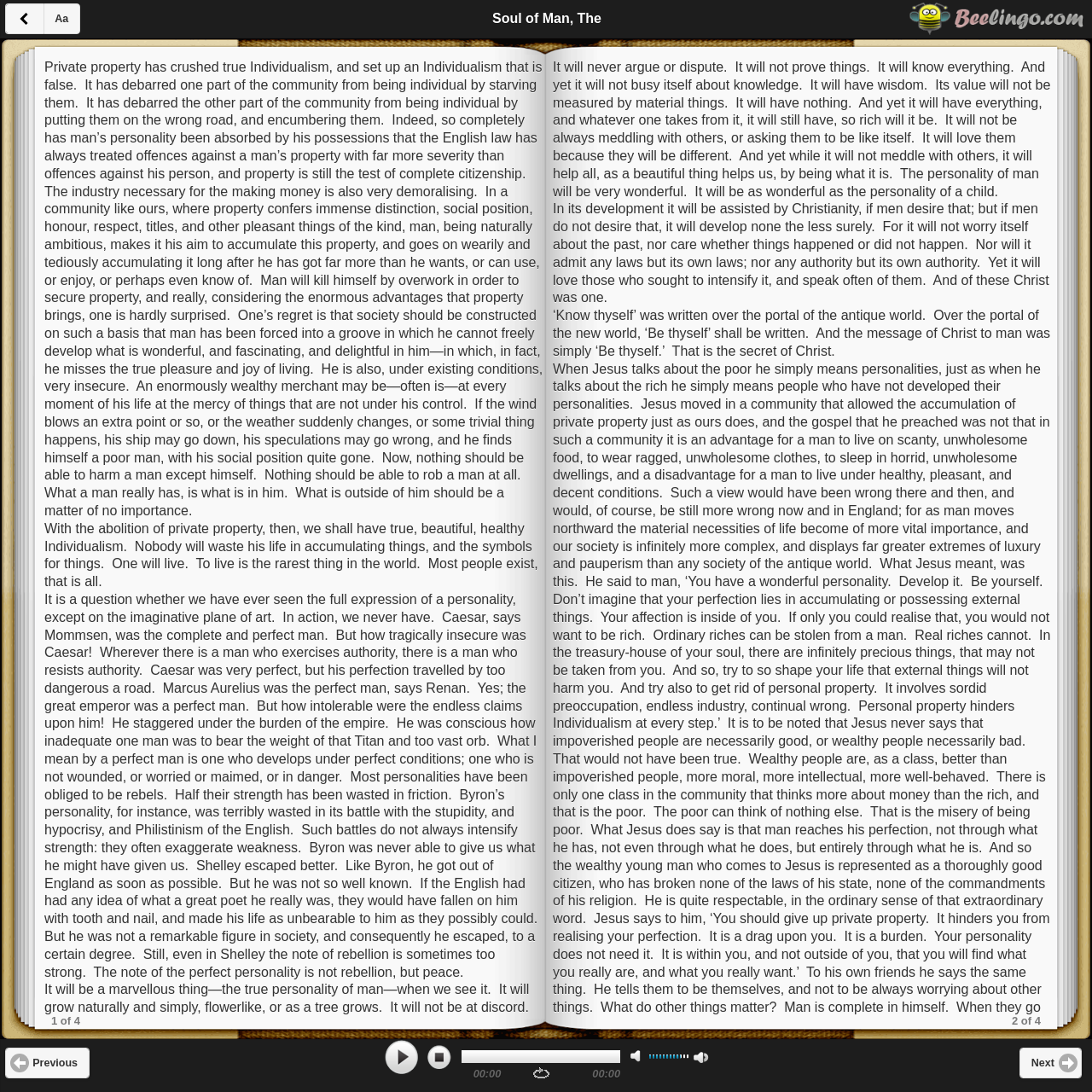Could you identify the text that serves as the heading for this webpage?

Soul of Man, The